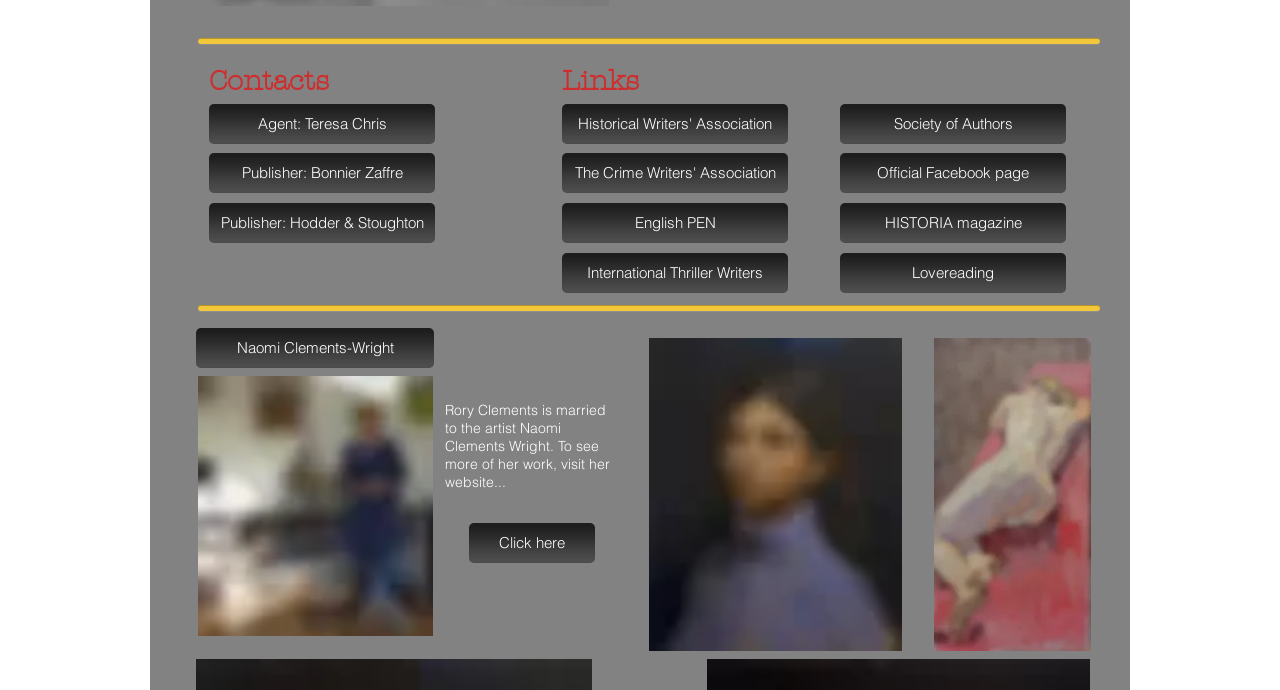Find the bounding box coordinates of the UI element according to this description: "Agent: Teresa Chris".

[0.163, 0.15, 0.34, 0.208]